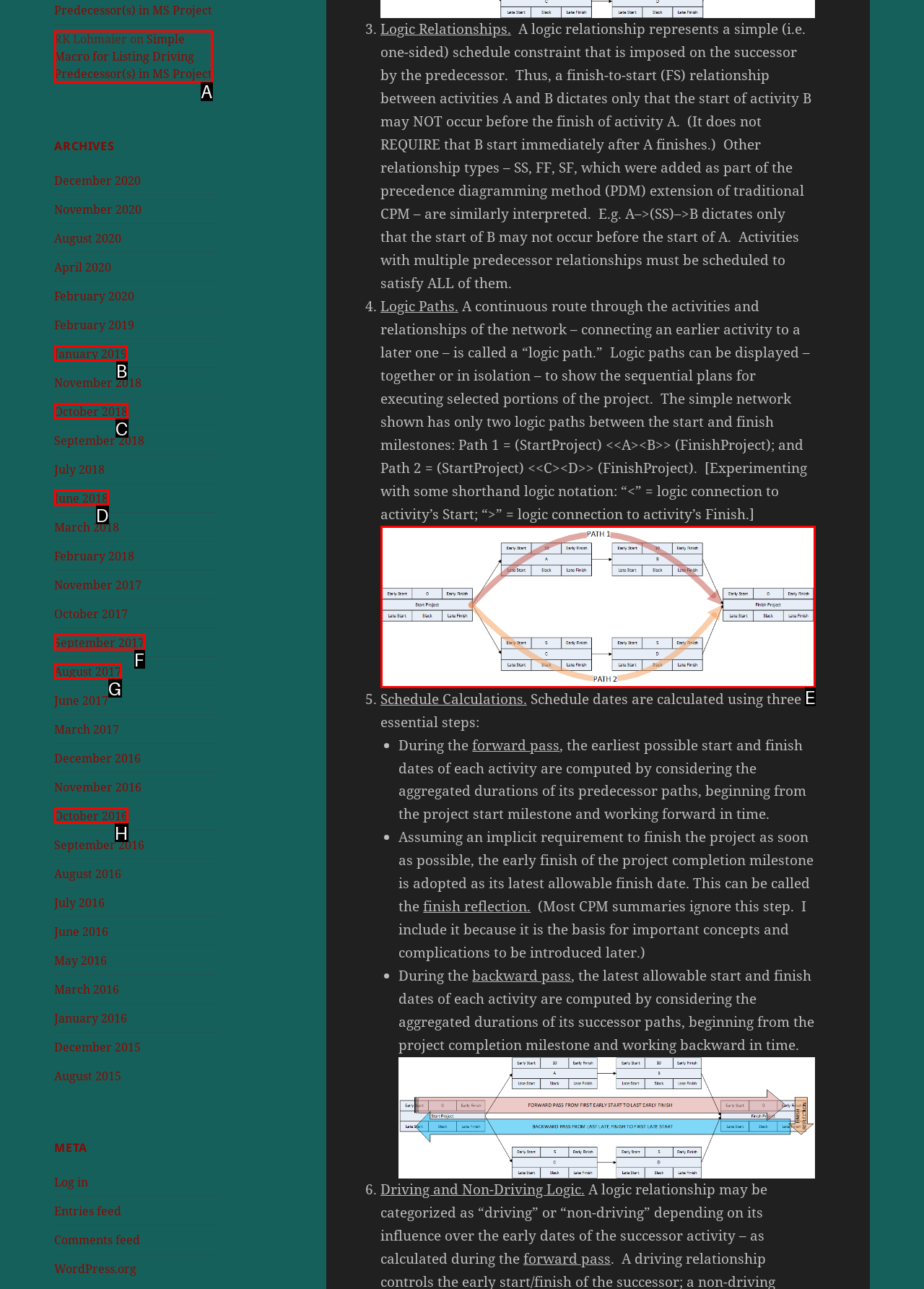Determine the letter of the element to click to accomplish this task: Read Customer Stories. Respond with the letter.

None